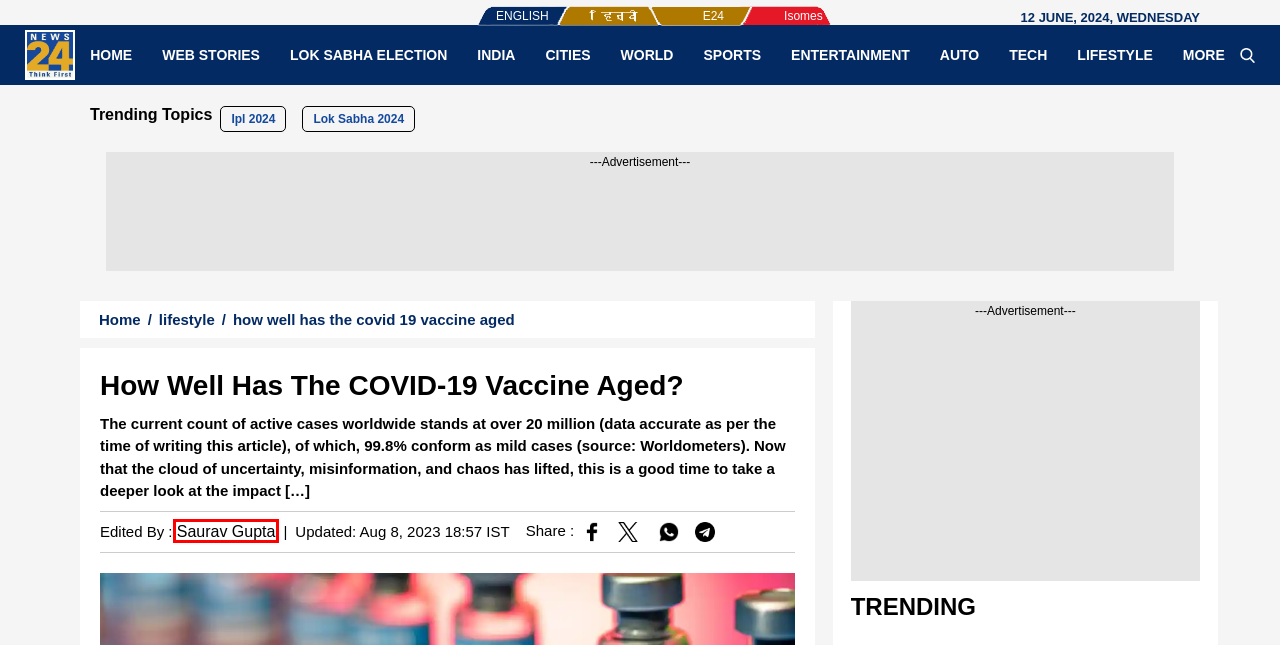You are given a webpage screenshot where a red bounding box highlights an element. Determine the most fitting webpage description for the new page that loads after clicking the element within the red bounding box. Here are the candidates:
A. Stories Archive - News24
B. Auto News: Latest Cars & Bike News, Latest Automobile Industry News
C. Entertainment News: Celebrity Gossips, Bollywood News Today, Movies Reviews
D. World News: International Affairs News, Breaking News Around The World
E. Trending: After Mother's Cruel Secret Was Exposed To Son
F. Sports News: Cricket News, Football, Sports Tournament, Sports Headlines Updates
G. Lifestyle News: Diet Tips, Fashion Trends, Beauty Skin care, Relationship Tips
H. Saurav Gupta, Author at News24

H